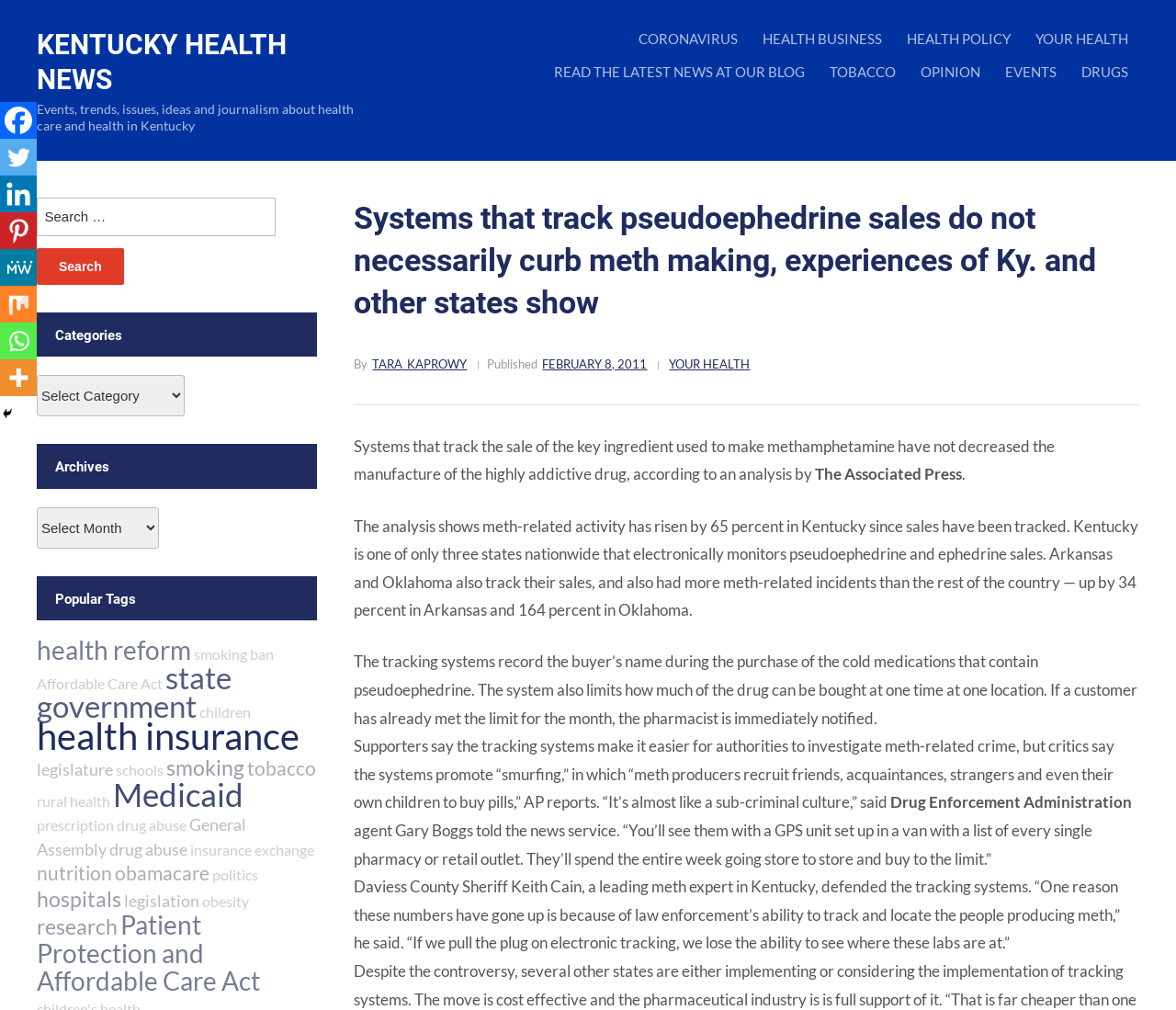What is the percentage increase in meth-related activity in Oklahoma?
Relying on the image, give a concise answer in one word or a brief phrase.

164 percent